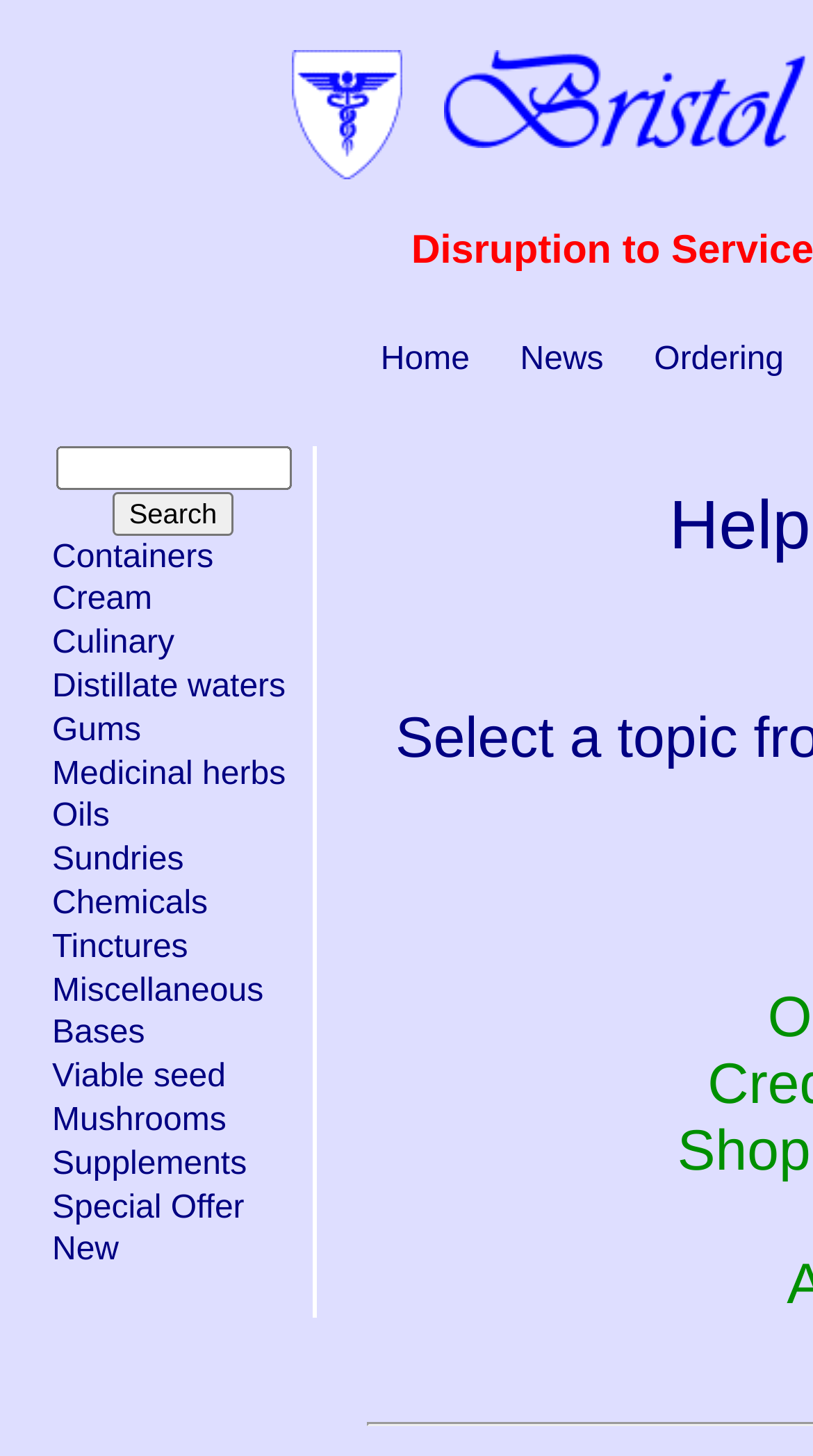Find the bounding box coordinates for the HTML element specified by: "Viable seed".

[0.062, 0.728, 0.28, 0.752]